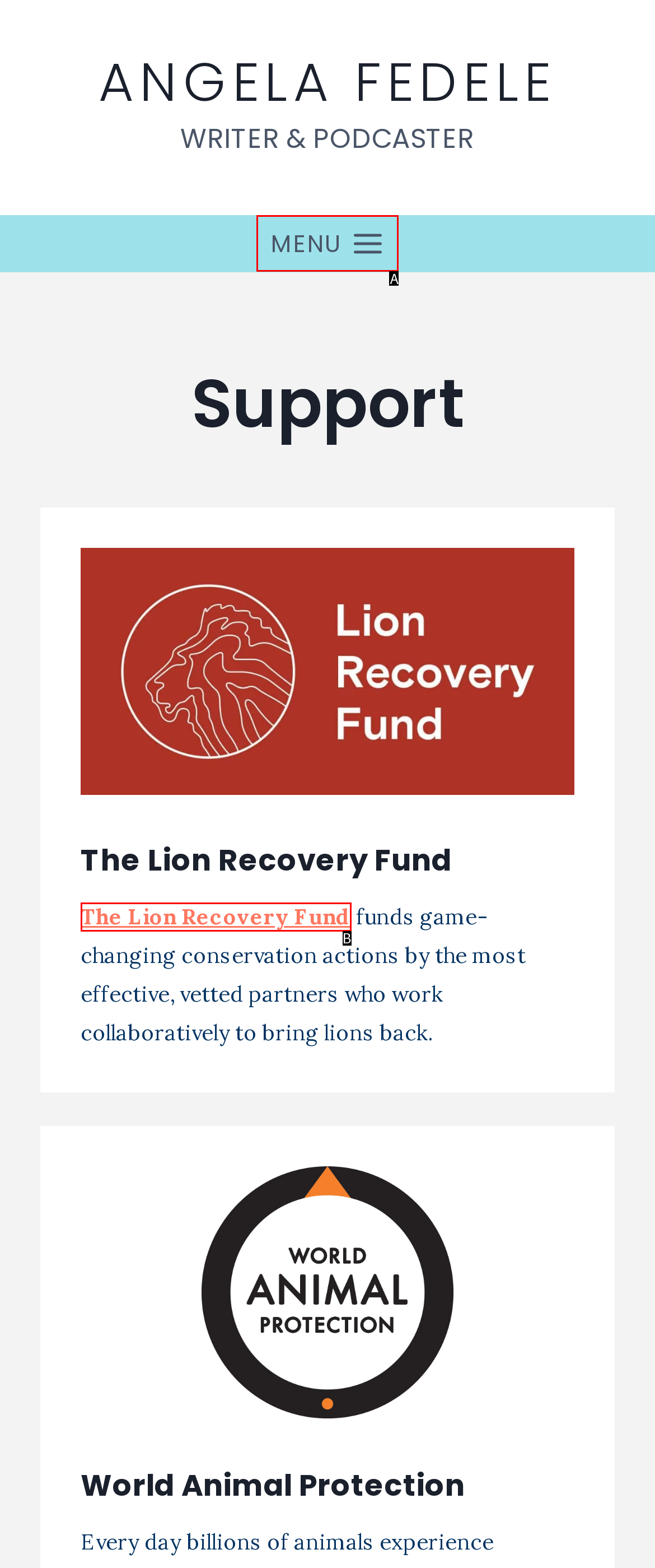Identify the HTML element that best fits the description: MENU Toggle Menu. Respond with the letter of the corresponding element.

A